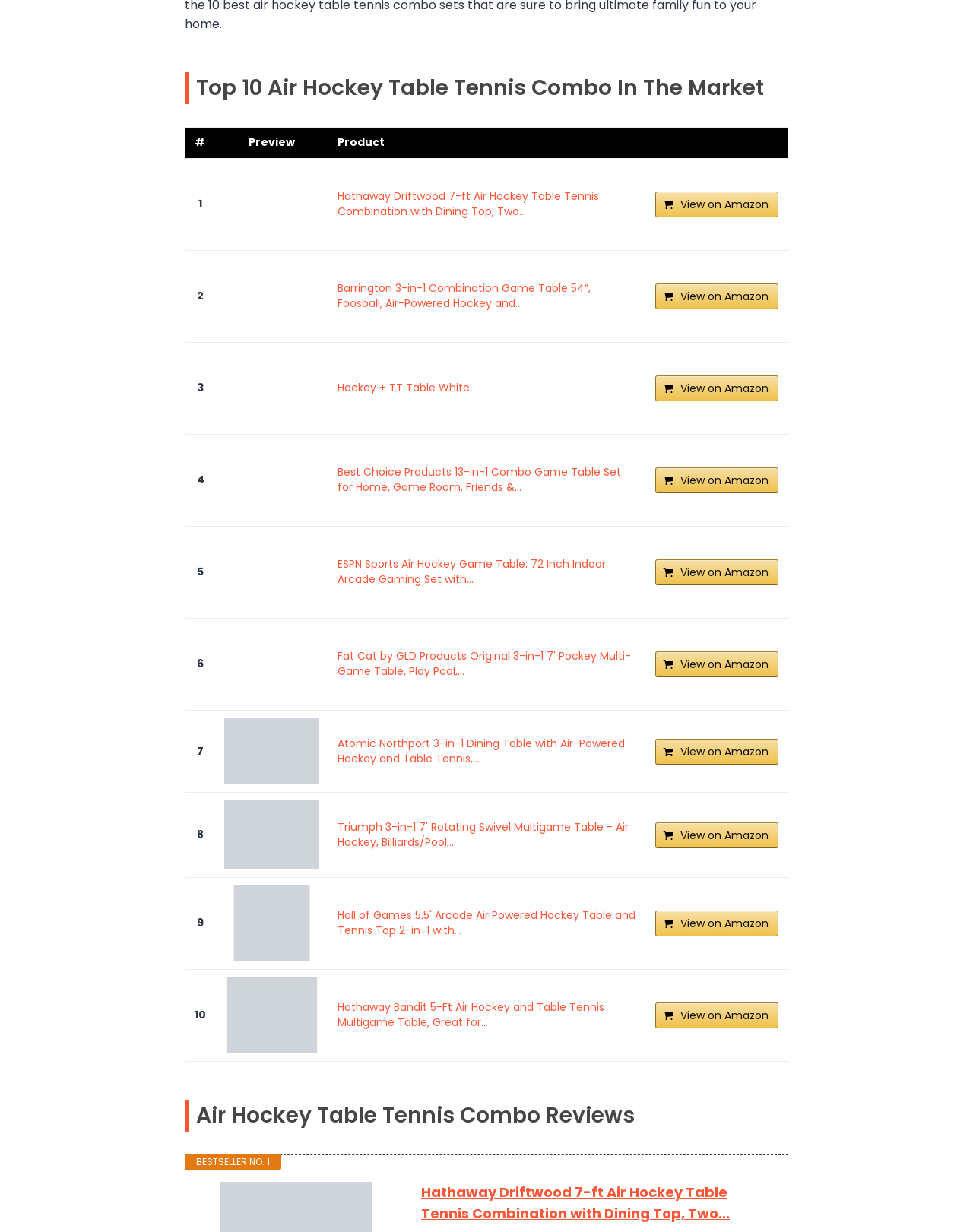Determine the bounding box coordinates of the UI element described by: "View on Amazon".

[0.673, 0.454, 0.8, 0.475]